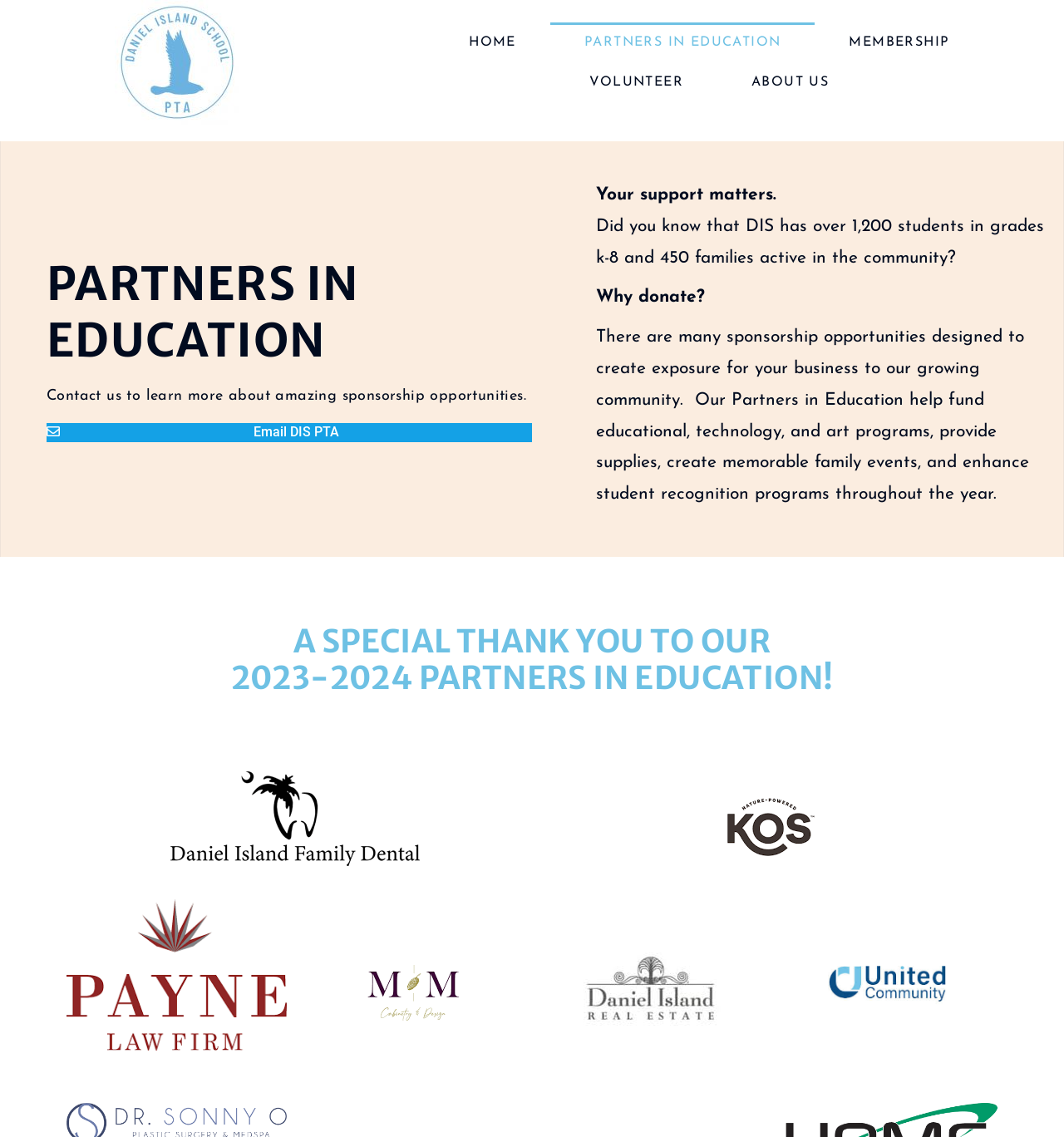Please identify the bounding box coordinates of the element I need to click to follow this instruction: "Click the HOME link".

[0.409, 0.02, 0.517, 0.055]